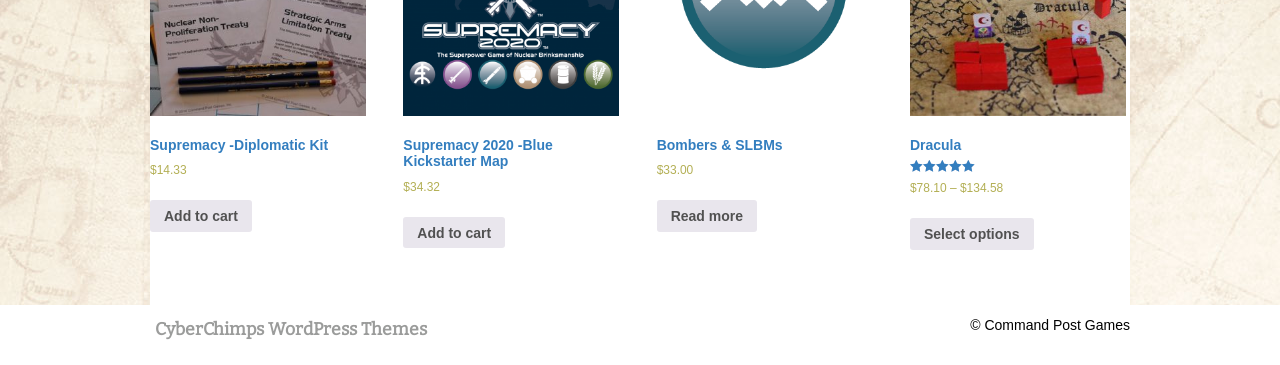Determine the bounding box coordinates for the UI element described. Format the coordinates as (top-left x, top-left y, bottom-right x, bottom-right y) and ensure all values are between 0 and 1. Element description: Add to cart

[0.117, 0.549, 0.197, 0.634]